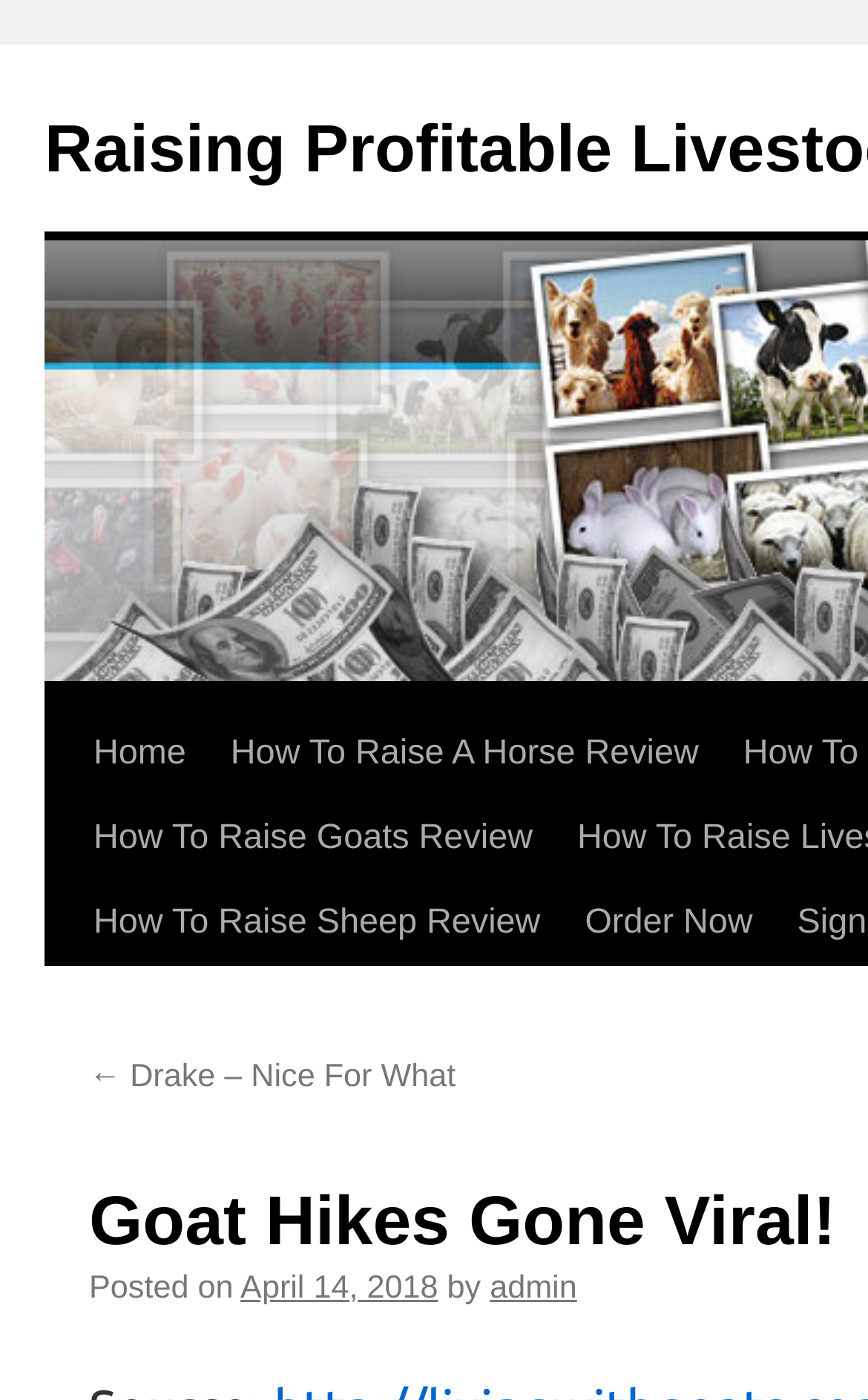Identify the bounding box coordinates of the specific part of the webpage to click to complete this instruction: "order now".

[0.648, 0.63, 0.893, 0.69]